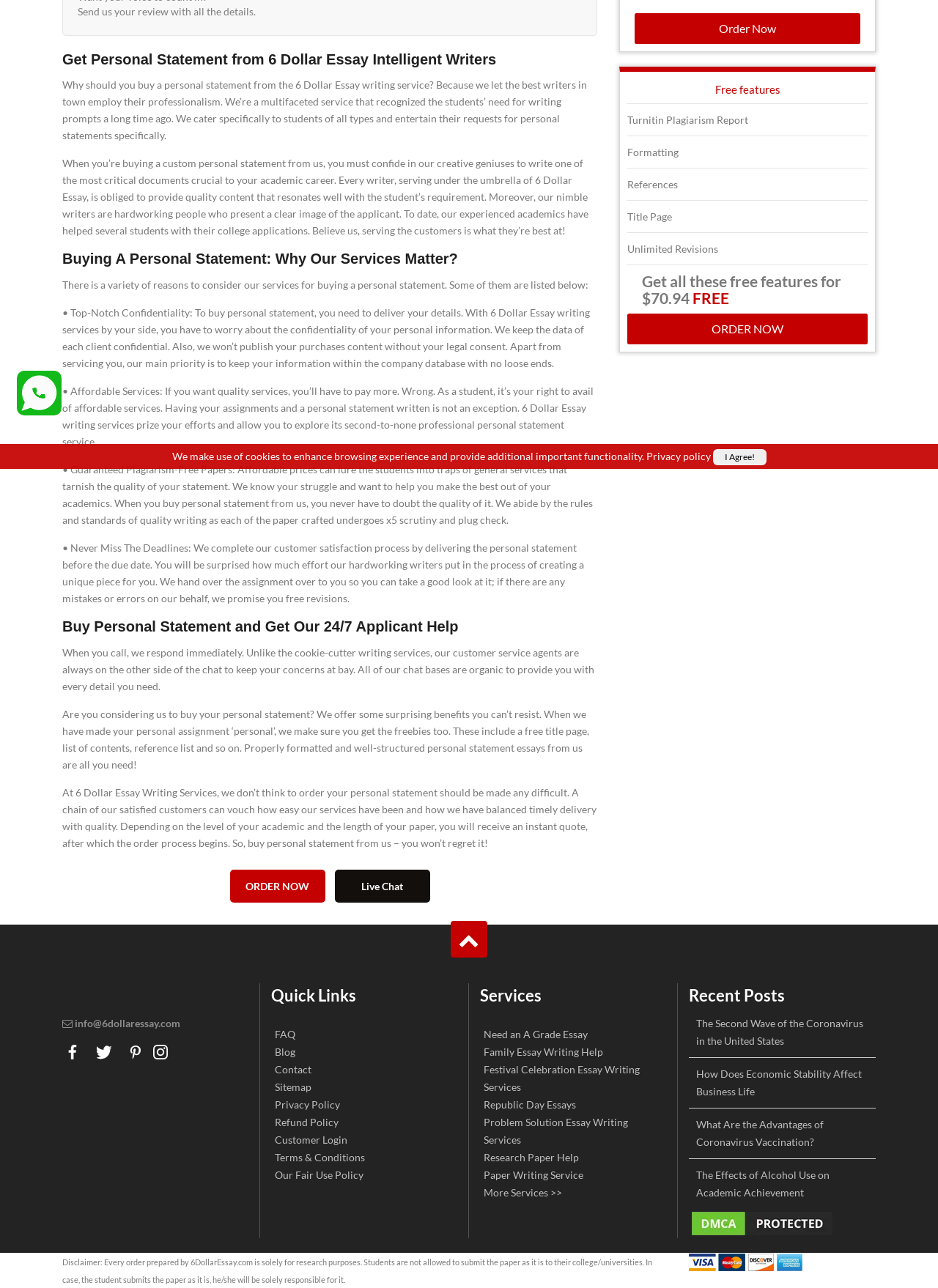Find the bounding box of the UI element described as: "Problem Solution Essay Writing Services". The bounding box coordinates should be given as four float values between 0 and 1, i.e., [left, top, right, bottom].

[0.512, 0.865, 0.71, 0.892]